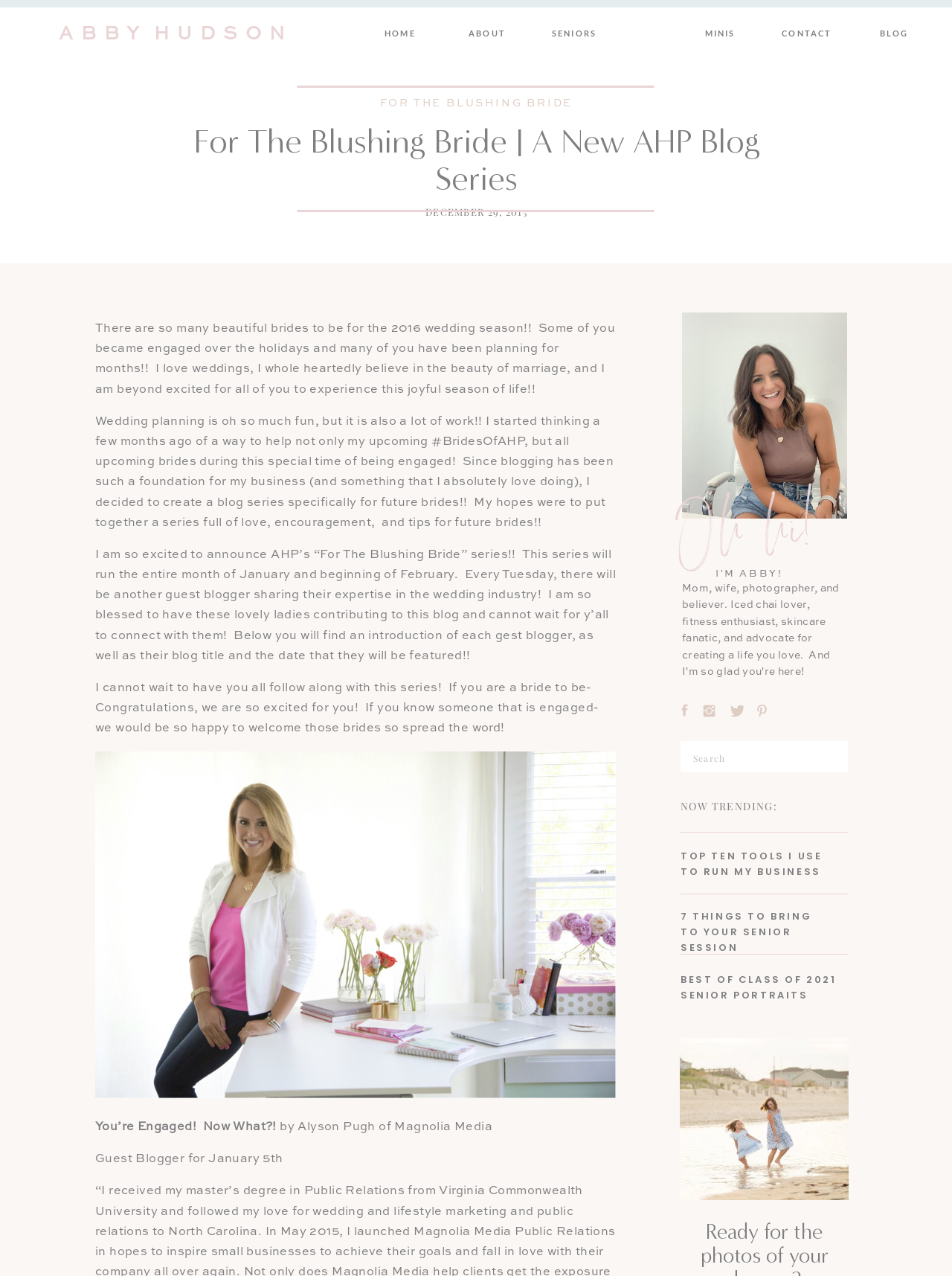From the element description: "April 2022", extract the bounding box coordinates of the UI element. The coordinates should be expressed as four float numbers between 0 and 1, in the order [left, top, right, bottom].

None